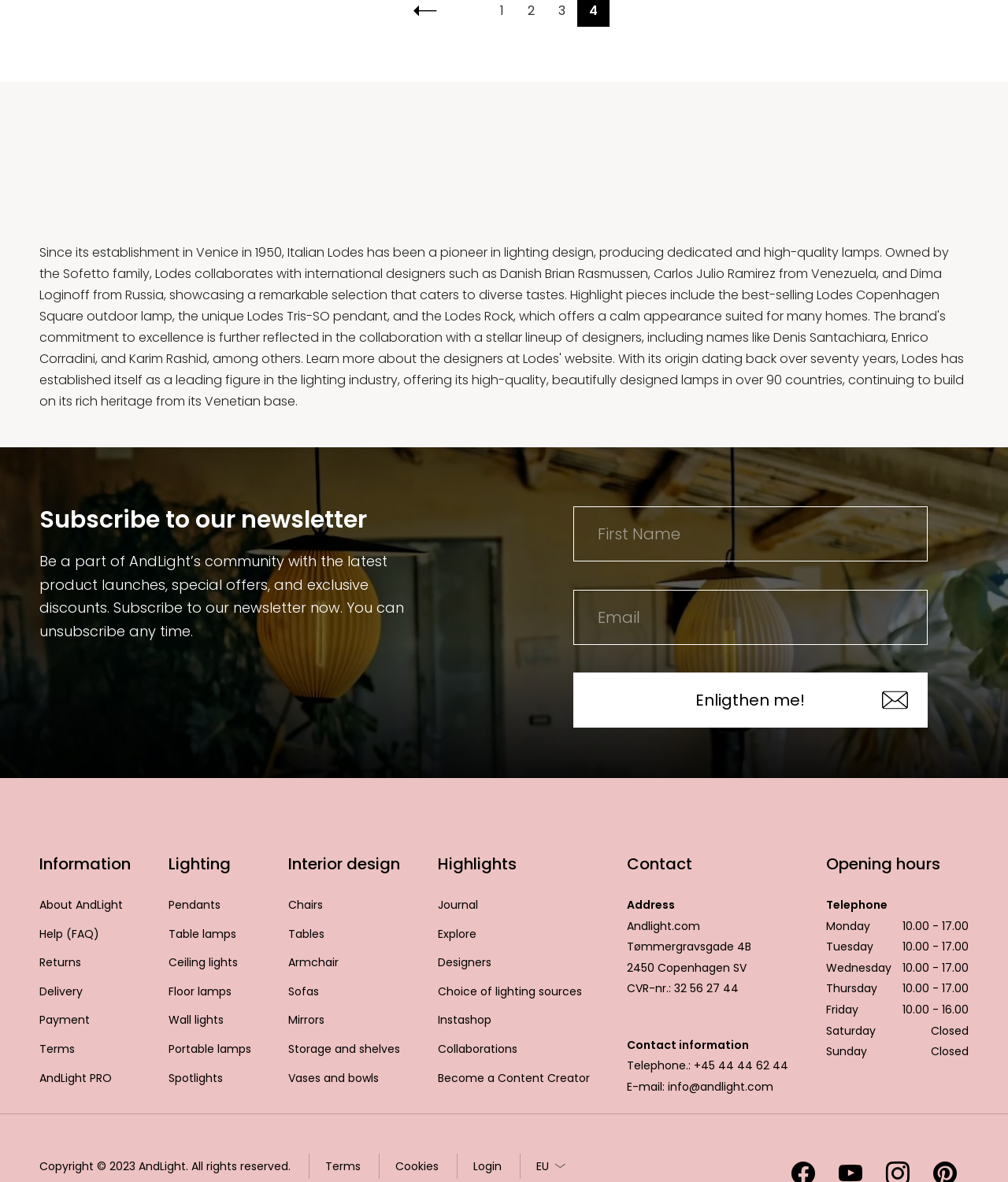Please determine the bounding box coordinates for the element with the description: "name="username" placeholder="First Name"".

[0.568, 0.429, 0.92, 0.475]